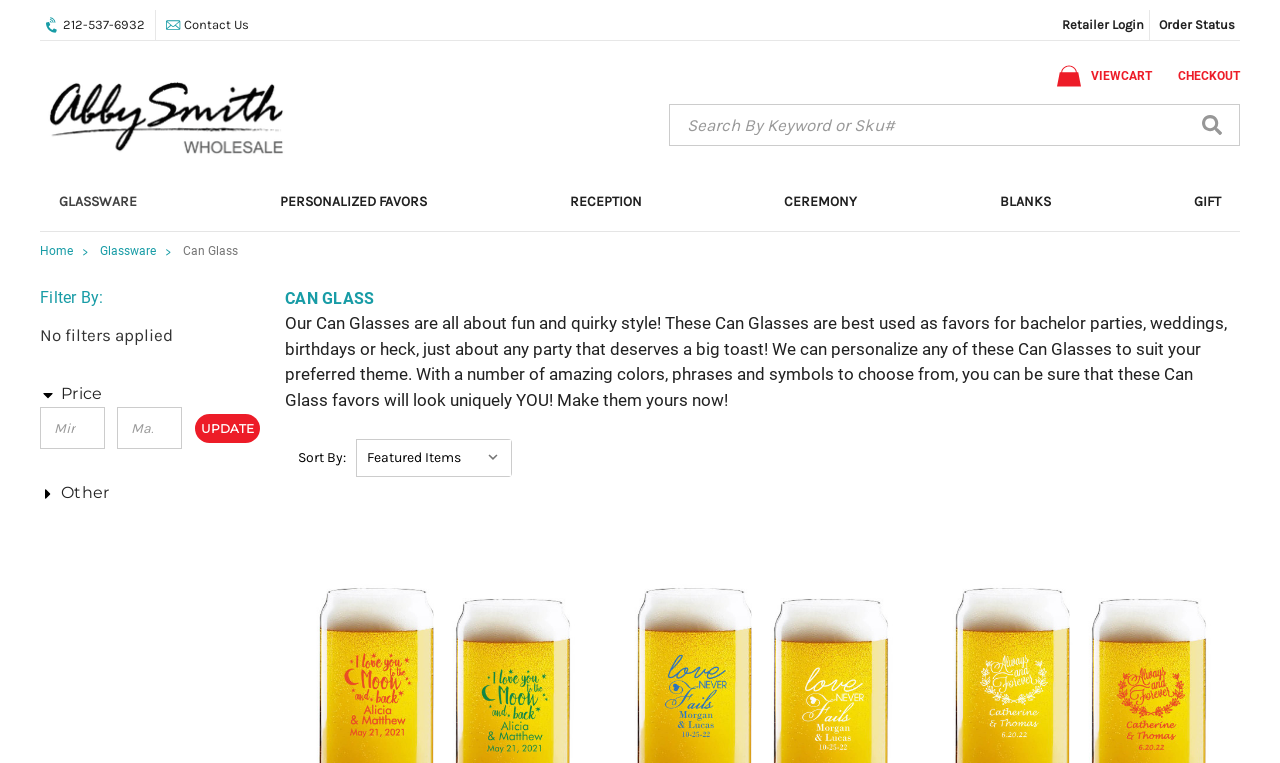Please specify the bounding box coordinates for the clickable region that will help you carry out the instruction: "Call the phone number".

[0.031, 0.013, 0.122, 0.052]